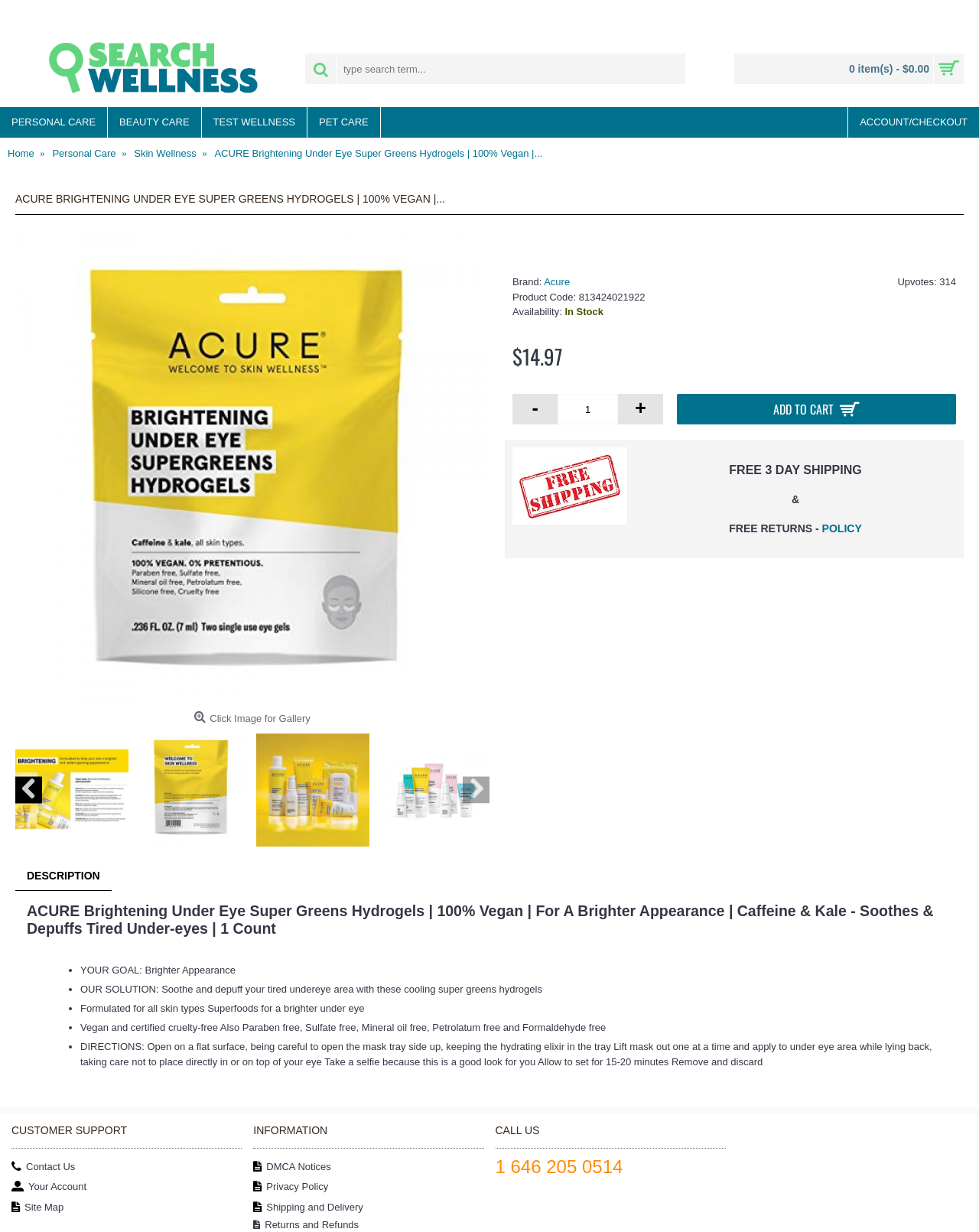Please identify the bounding box coordinates of the element on the webpage that should be clicked to follow this instruction: "View product description". The bounding box coordinates should be given as four float numbers between 0 and 1, formatted as [left, top, right, bottom].

[0.016, 0.699, 0.114, 0.722]